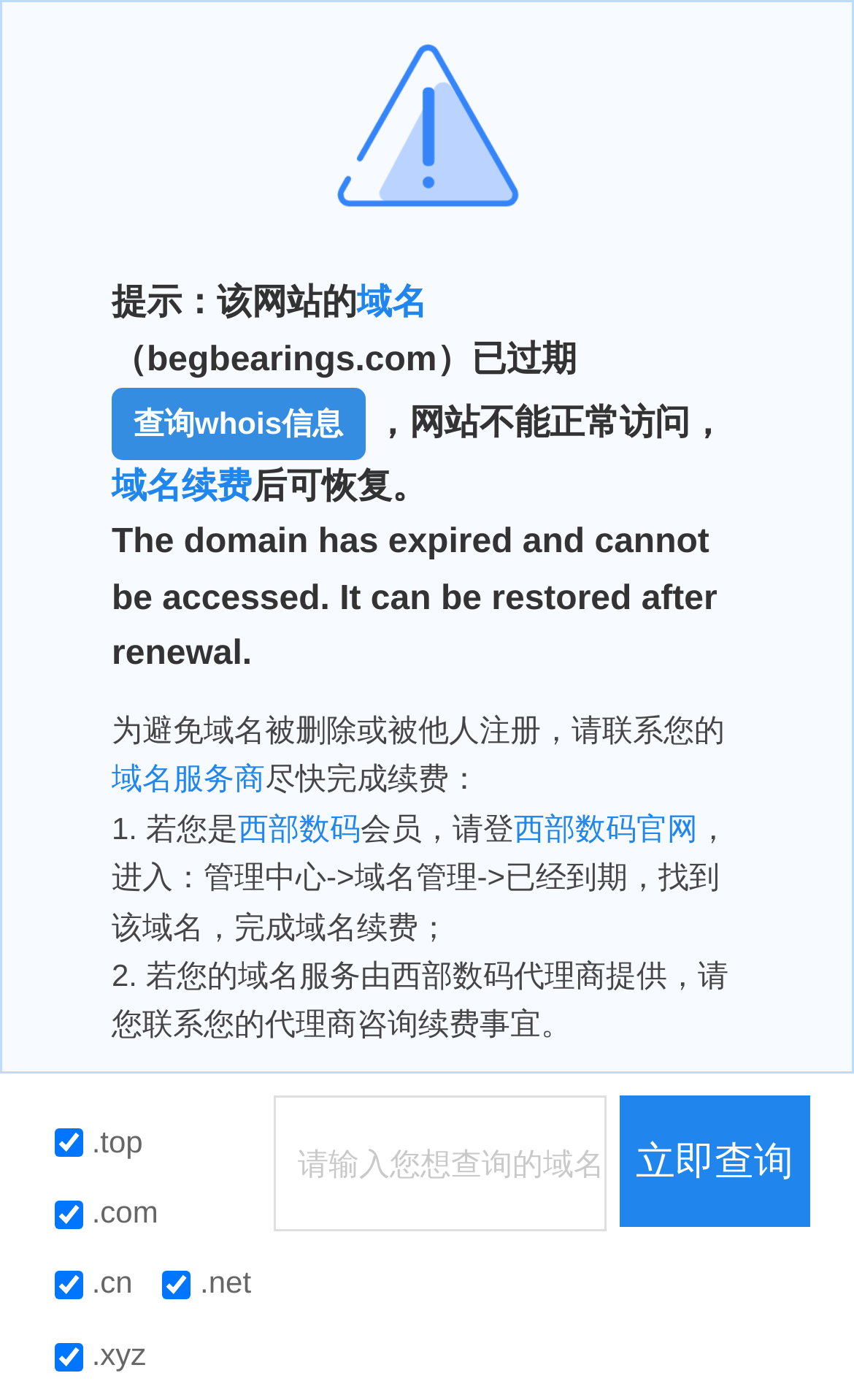How many checkboxes are there?
Please provide a single word or phrase answer based on the image.

5